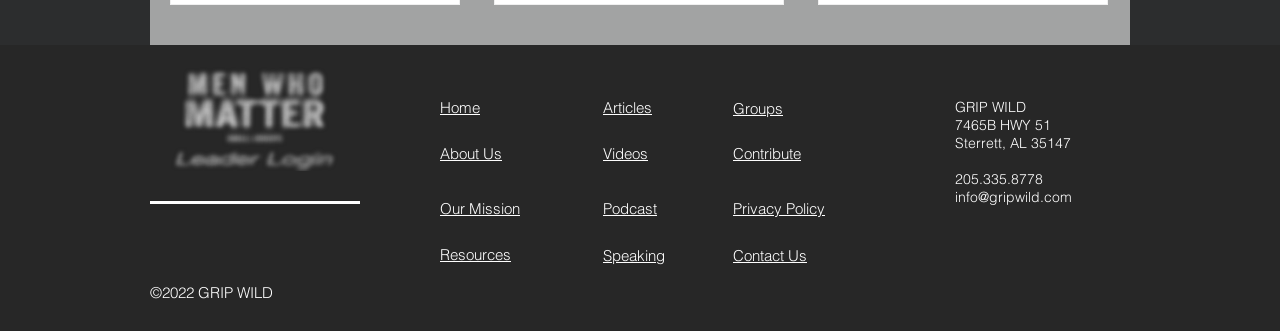Please identify the coordinates of the bounding box that should be clicked to fulfill this instruction: "Read About Us".

[0.344, 0.436, 0.392, 0.493]